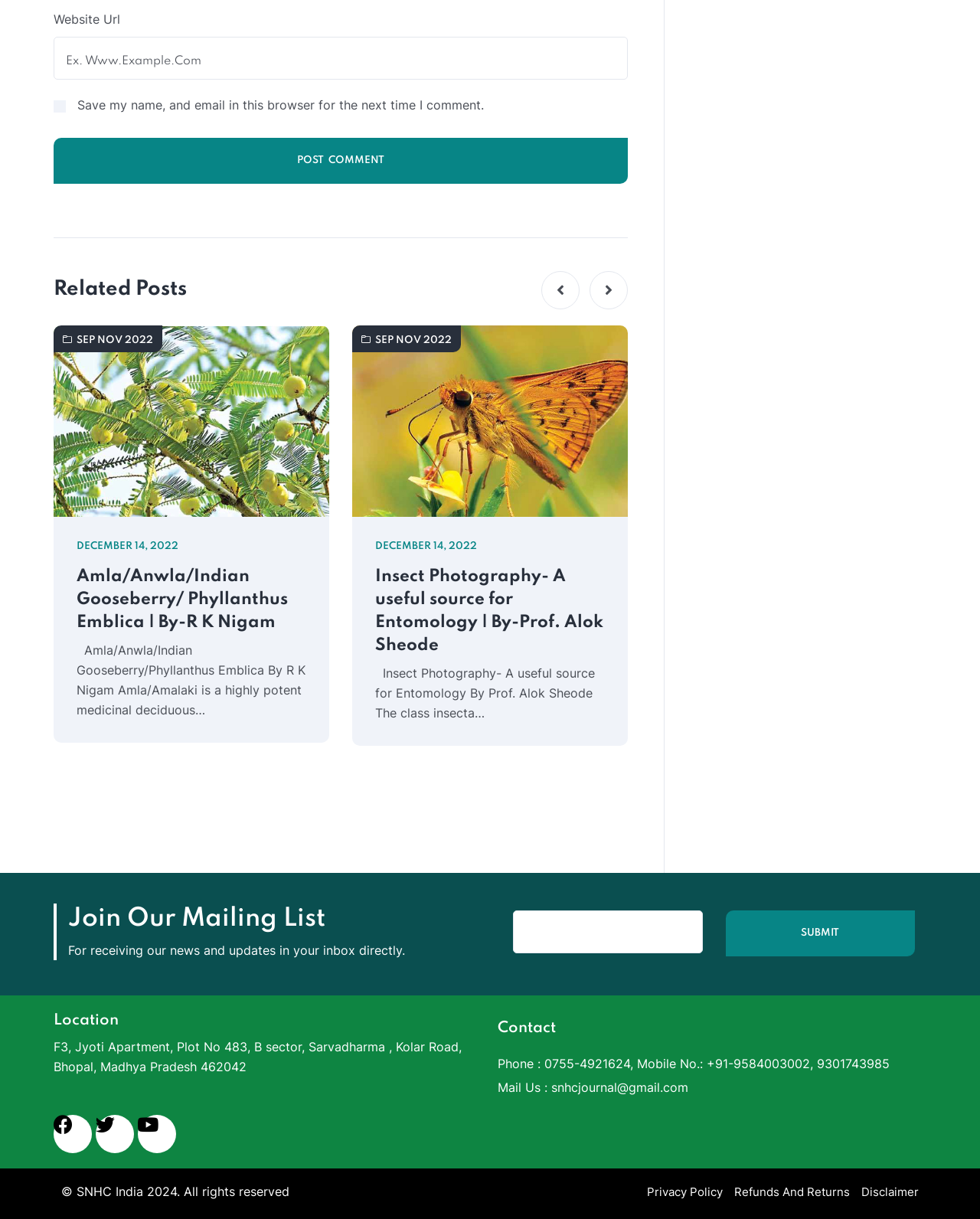Could you determine the bounding box coordinates of the clickable element to complete the instruction: "Post a comment"? Provide the coordinates as four float numbers between 0 and 1, i.e., [left, top, right, bottom].

[0.055, 0.113, 0.641, 0.151]